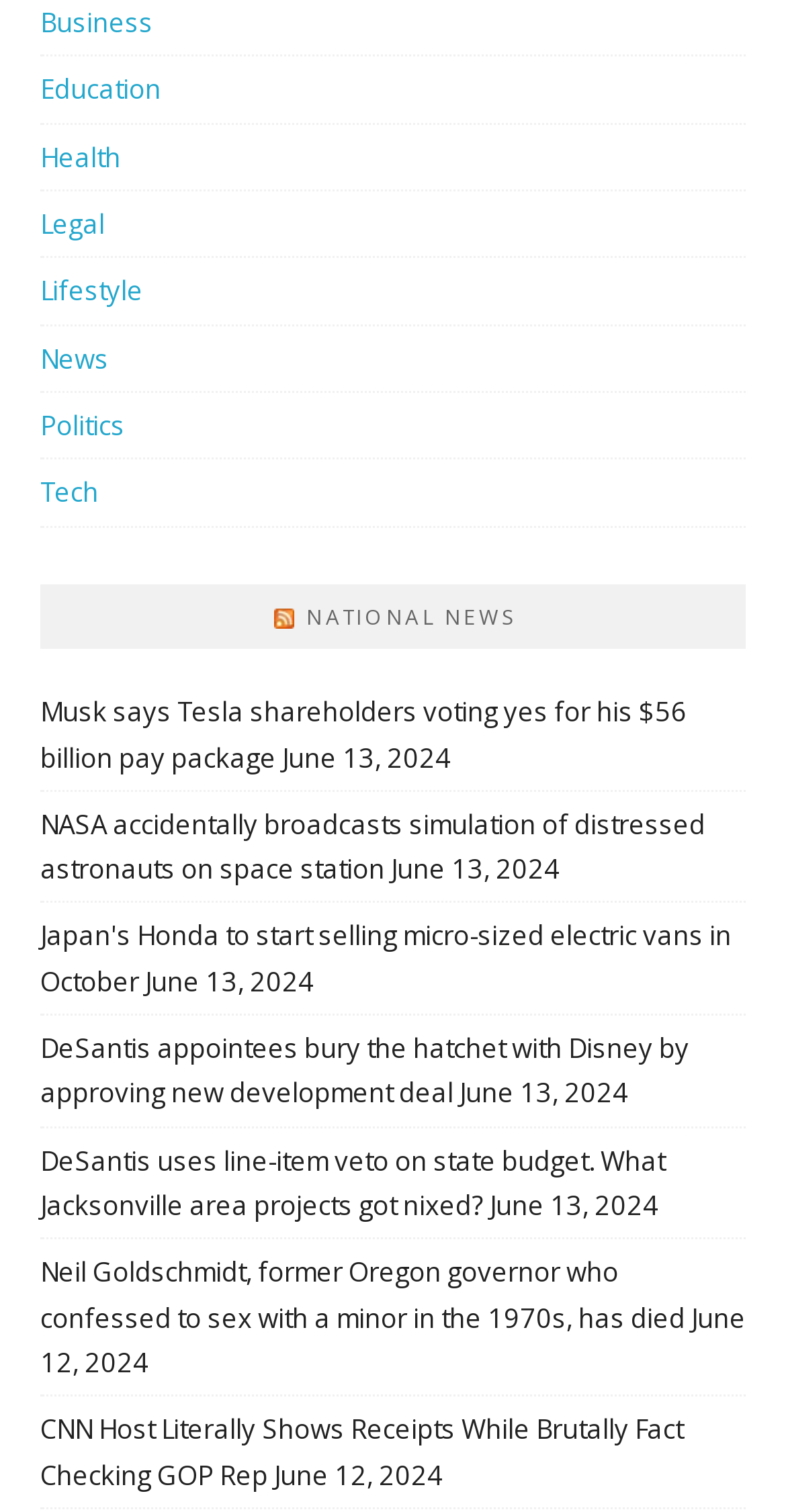Refer to the image and provide an in-depth answer to the question: 
What are the categories listed on the top?

By examining the top section of the webpage, I noticed a series of links with categories such as Business, Education, Health, and so on. These categories seem to be a way to navigate to different sections of the website.